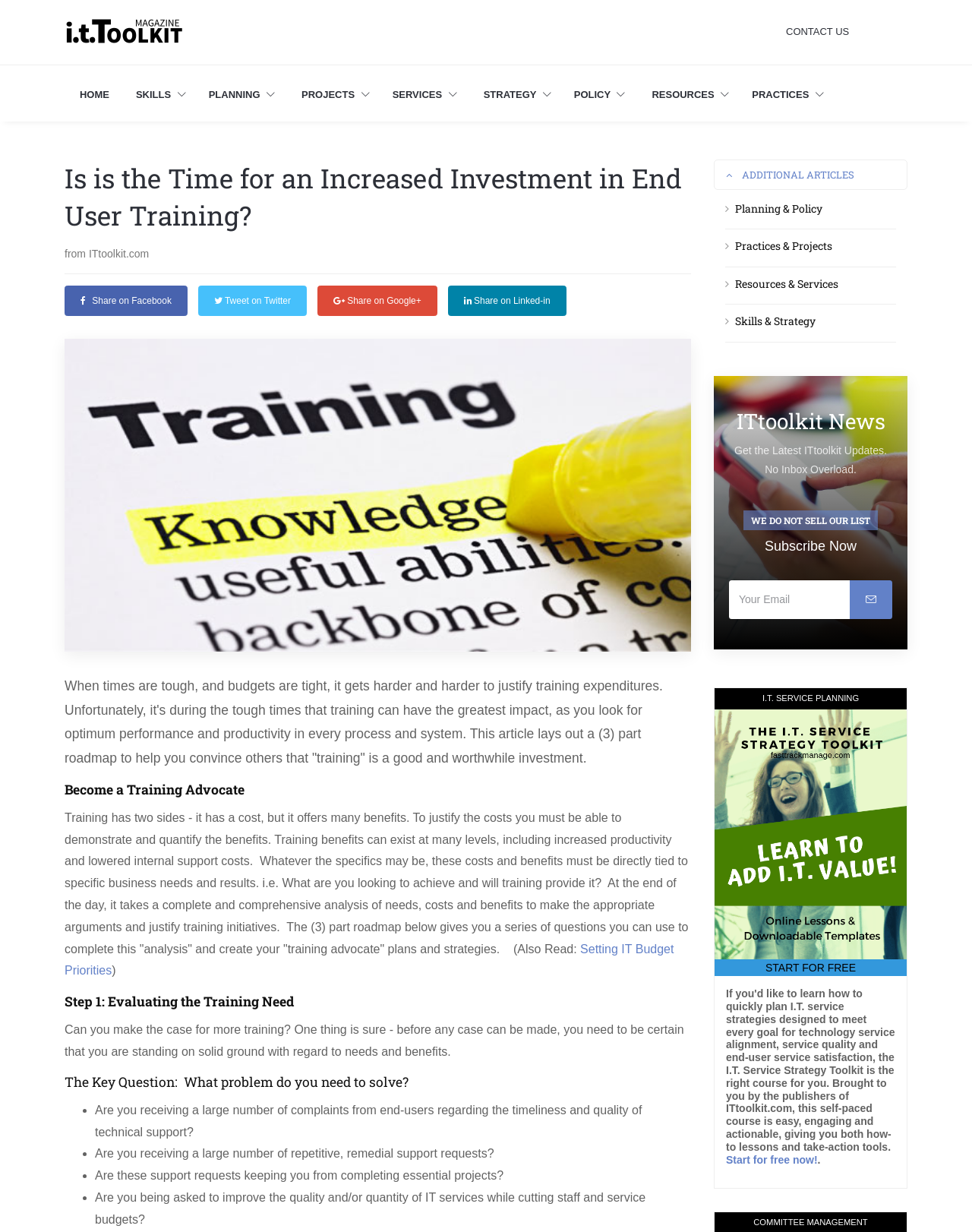Identify and provide the main heading of the webpage.

Is is the Time for an Increased Investment in End User Training?